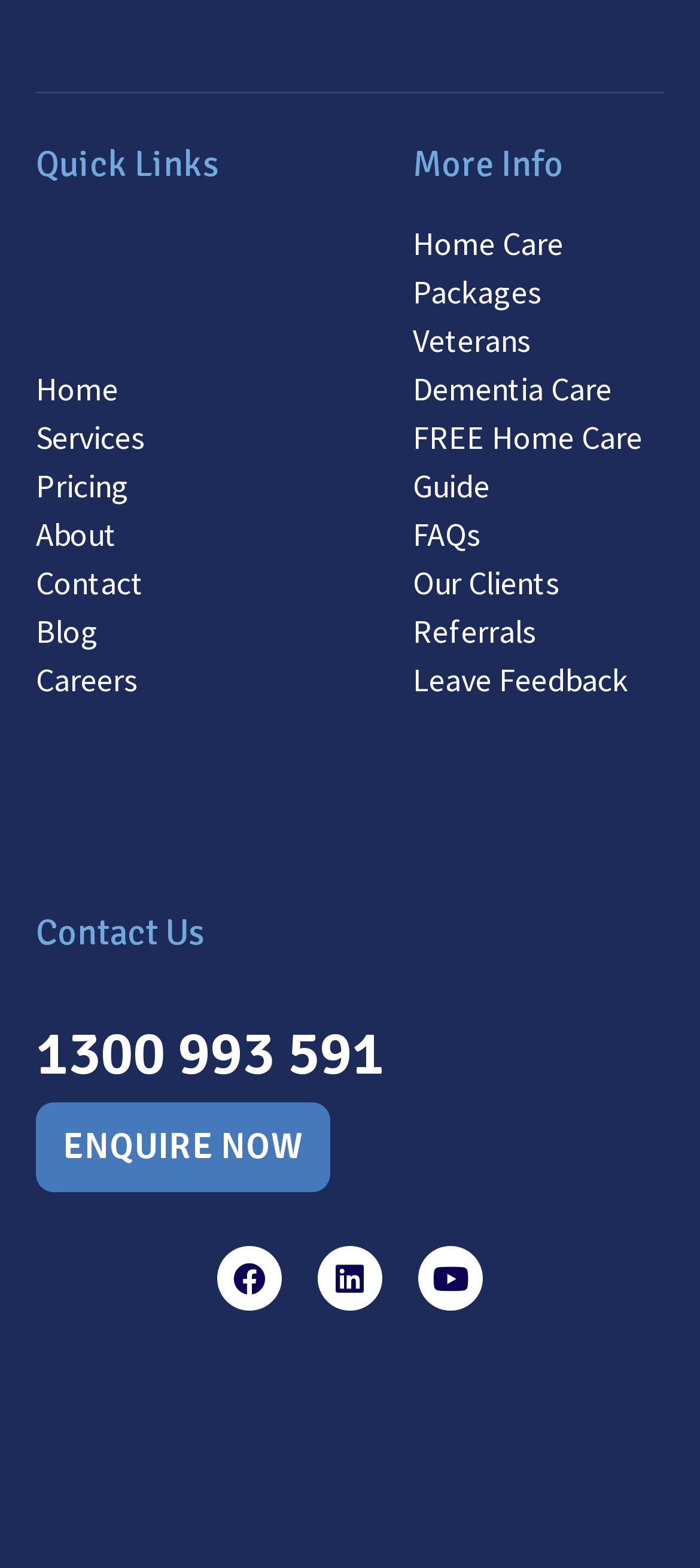Answer the question with a brief word or phrase:
How many links are there under 'Quick Links' section?

7